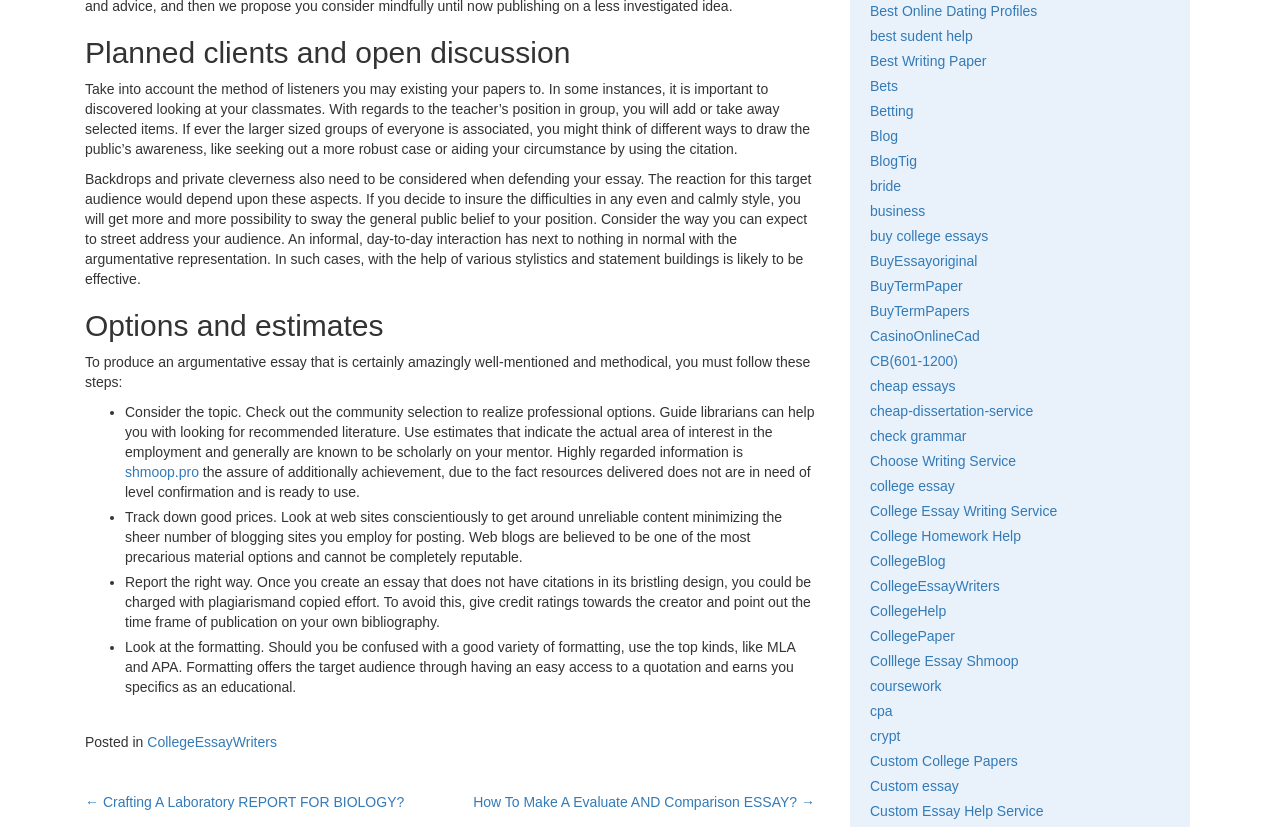Please find the bounding box coordinates of the element's region to be clicked to carry out this instruction: "Explore the blog".

[0.68, 0.155, 0.702, 0.174]